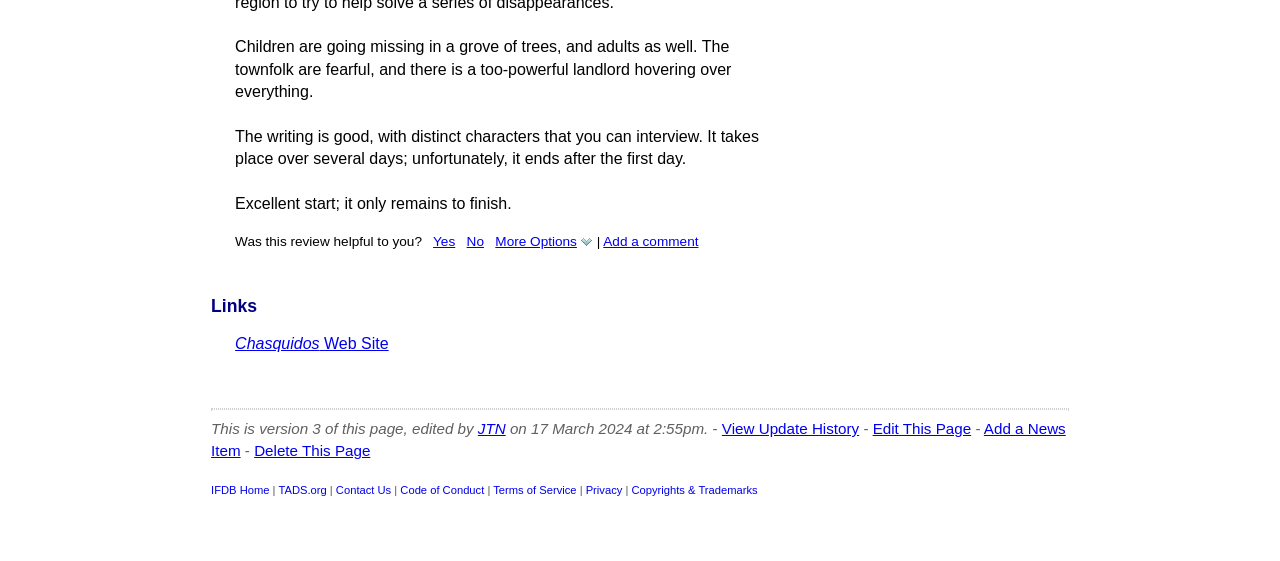Please answer the following question using a single word or phrase: 
How many options are there for the review?

3